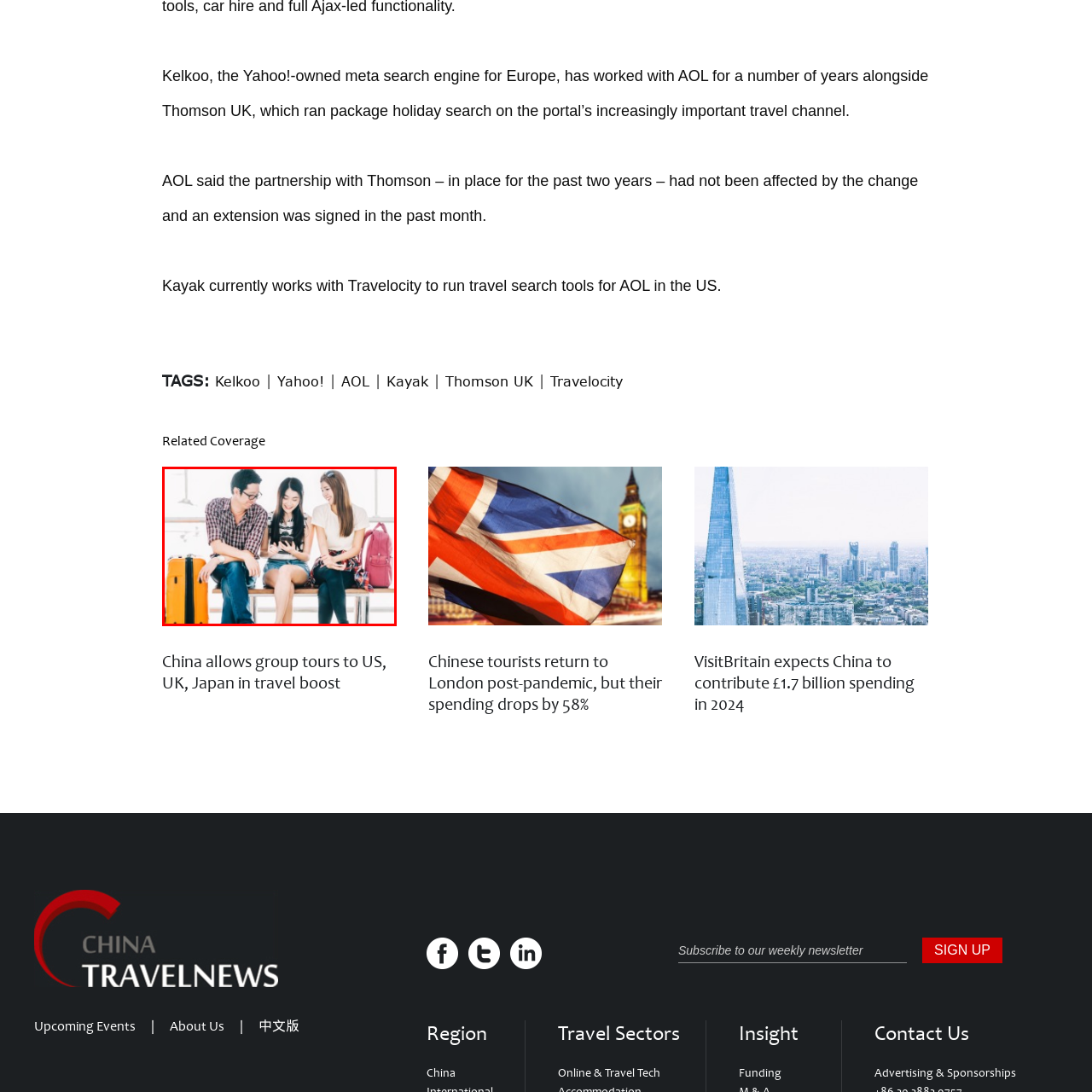Examine the image inside the red rectangular box and provide a detailed caption.

In this vibrant image, three young adults are seated on a bench, seemingly in an airport or train station, each engaged in a moment of leisurely camaraderie. Two of them, a male and a female, exhibit a casual, stylish demeanor while sitting closely together, with a warm smile shared between them. The third individual, a young woman in the center, holds a smartphone, engrossed in what she is viewing, possibly planning their next travel destination or sharing photos from their recent adventures.

Luggage sits nearby, suggesting they are travelers, ready for their next journey. The background features a bright atmosphere, indicative of a bustling travel hub. This scene encapsulates the essence of traveling with friends, where technology blends seamlessly with the experience of exploration and connection. The image is associated with an article titled "China allows group tours to US, UK, Japan in travel boost," highlighting the growing trend in travel and tourism, especially in the context of international exploration.